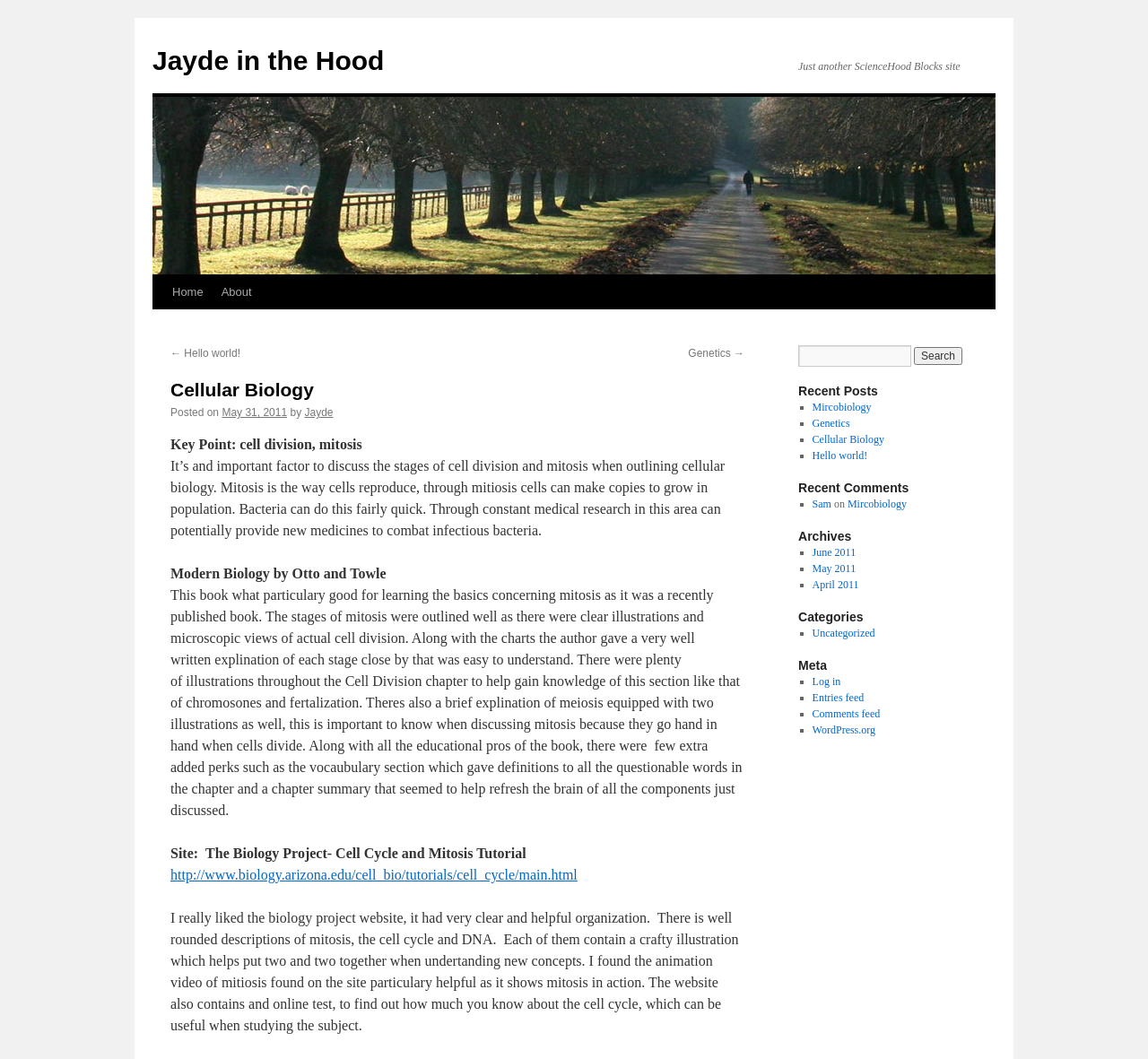Provide a comprehensive description of the webpage.

The webpage is about Cellular Biology, specifically discussing cell division and mitosis. At the top, there is a navigation menu with links to "Home", "About", and other pages. Below the navigation menu, there is a heading "Cellular Biology" followed by a brief introduction to the topic.

The main content of the page is divided into several sections. The first section discusses the importance of understanding cell division and mitosis, with a brief overview of the process. This is followed by a section recommending a book, "Modern Biology by Otto and Towle", which is useful for learning about mitosis.

The next section provides a link to an online tutorial, "The Biology Project- Cell Cycle and Mitosis Tutorial", which offers clear and helpful explanations of mitosis, the cell cycle, and DNA, accompanied by illustrations and animations.

On the right side of the page, there are several sections, including "Recent Posts", "Recent Comments", "Archives", "Categories", and "Meta". These sections provide links to other related pages, comments, and archives, as well as categories and meta information.

There are no images on the page, but there are several links to external resources and internal pages. The overall layout is organized, with clear headings and concise text, making it easy to navigate and understand the content.